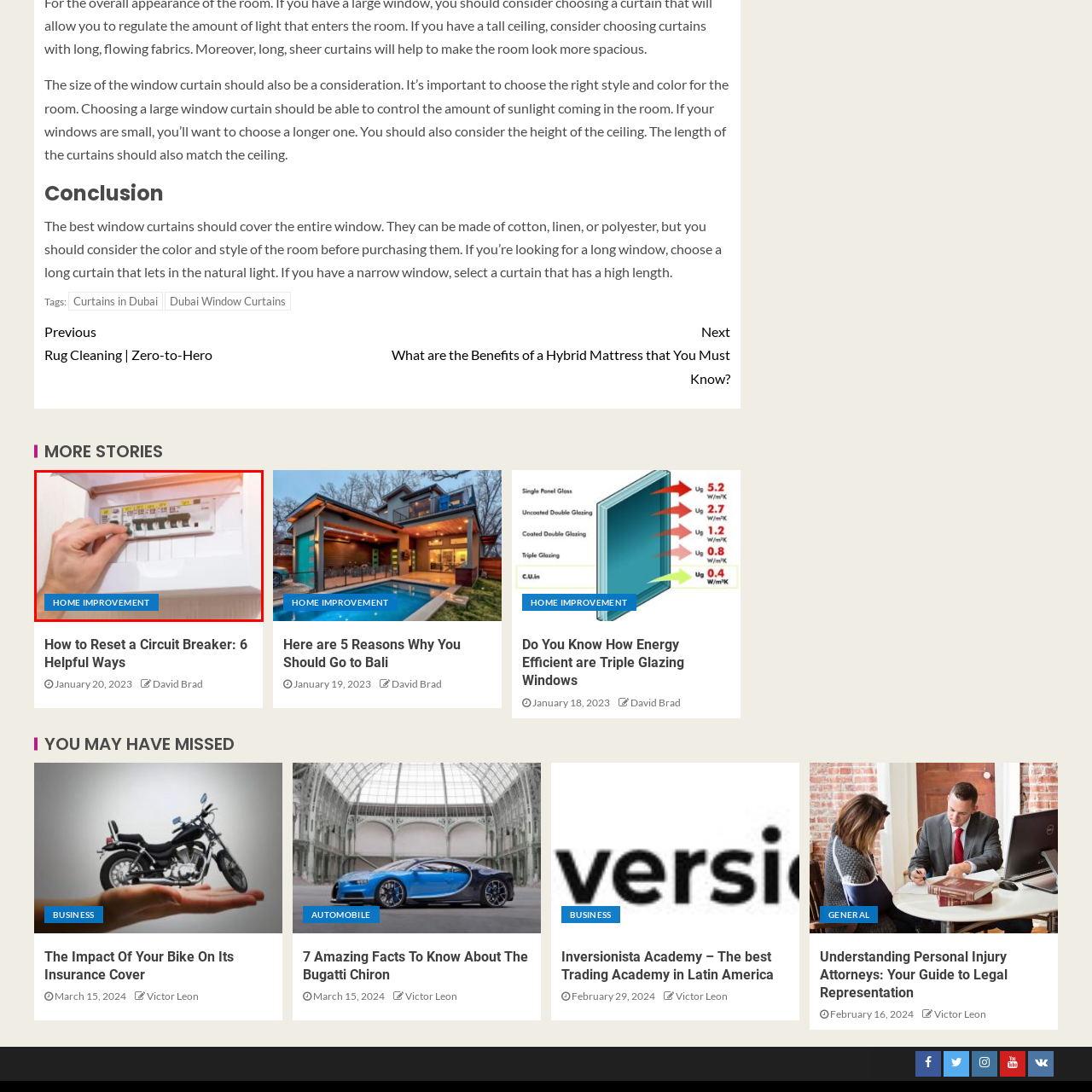Please scrutinize the portion of the image inside the purple boundary and provide an elaborate answer to the question below, relying on the visual elements: 
What is the purpose of the multiple switches on the panel?

The multiple switches on the panel are labeled for different circuits, reflecting the need for a well-organized electrical system, which is essential for maintaining a safe and efficient home environment.